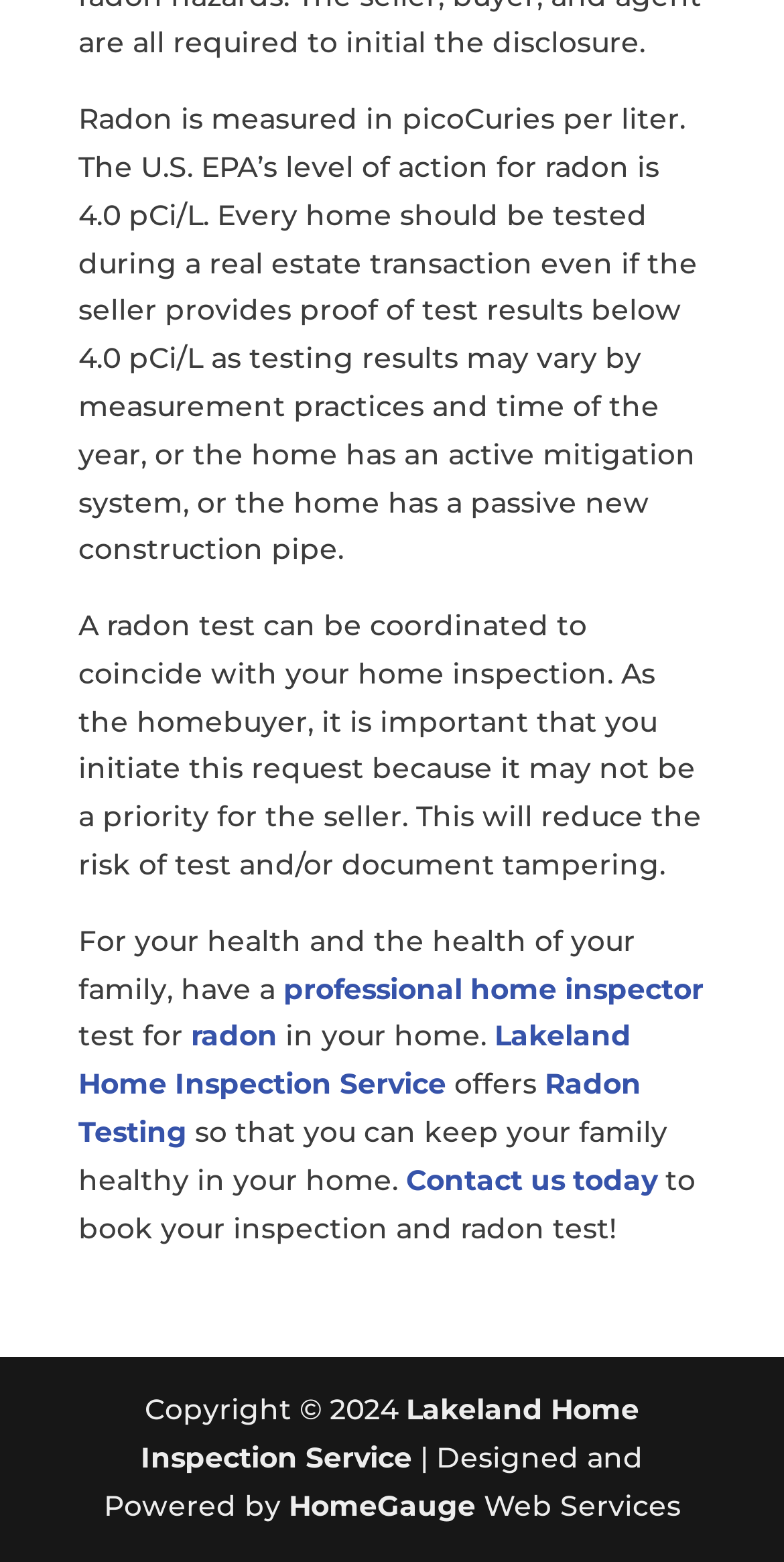What can be coordinated with a home inspection?
Please give a detailed and thorough answer to the question, covering all relevant points.

According to the webpage, a radon test can be coordinated to coincide with a home inspection, which is recommended to ensure that the test results are accurate and reliable.